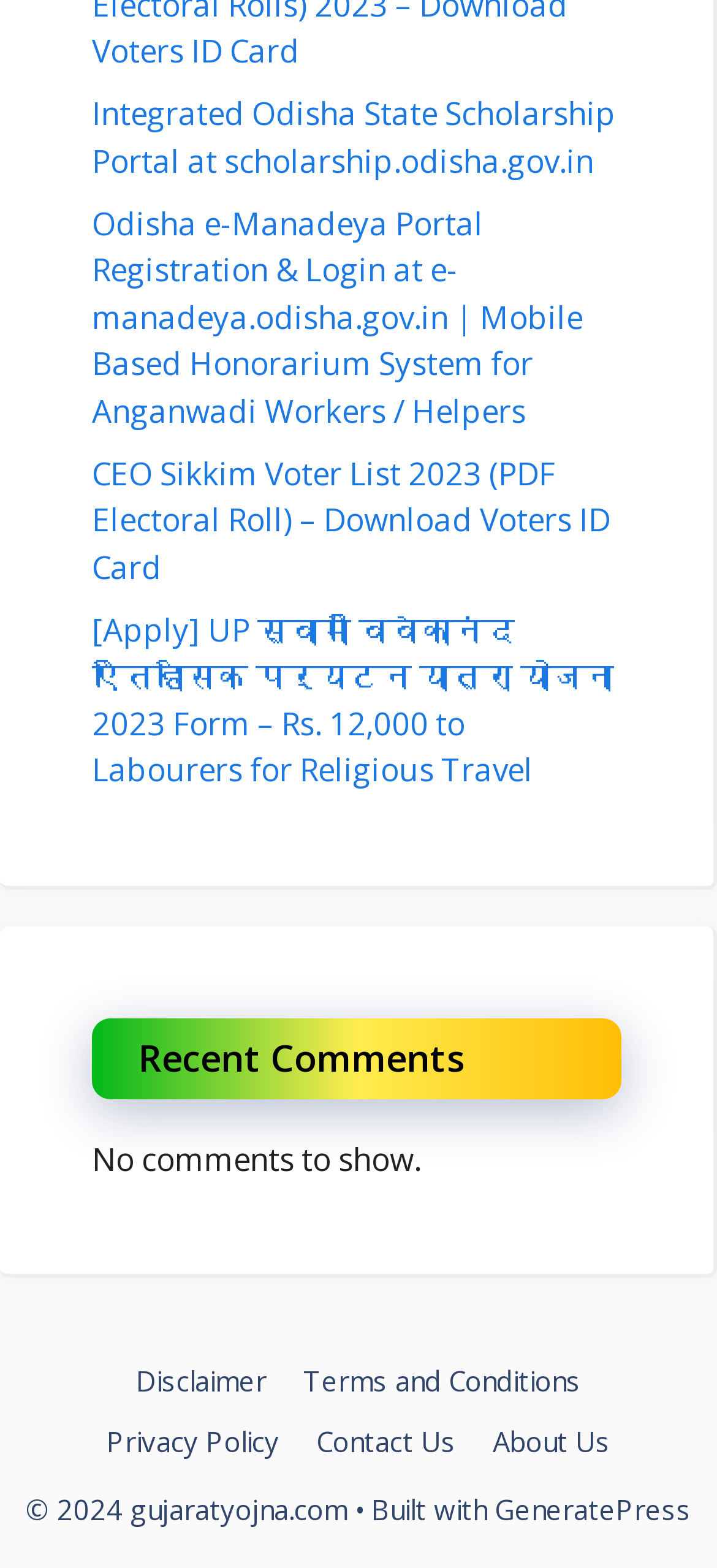What is the current status of comments on the webpage?
Answer the question in a detailed and comprehensive manner.

The StaticText element on the webpage has the text 'No comments to show.', which indicates that there are no comments to display on the webpage.